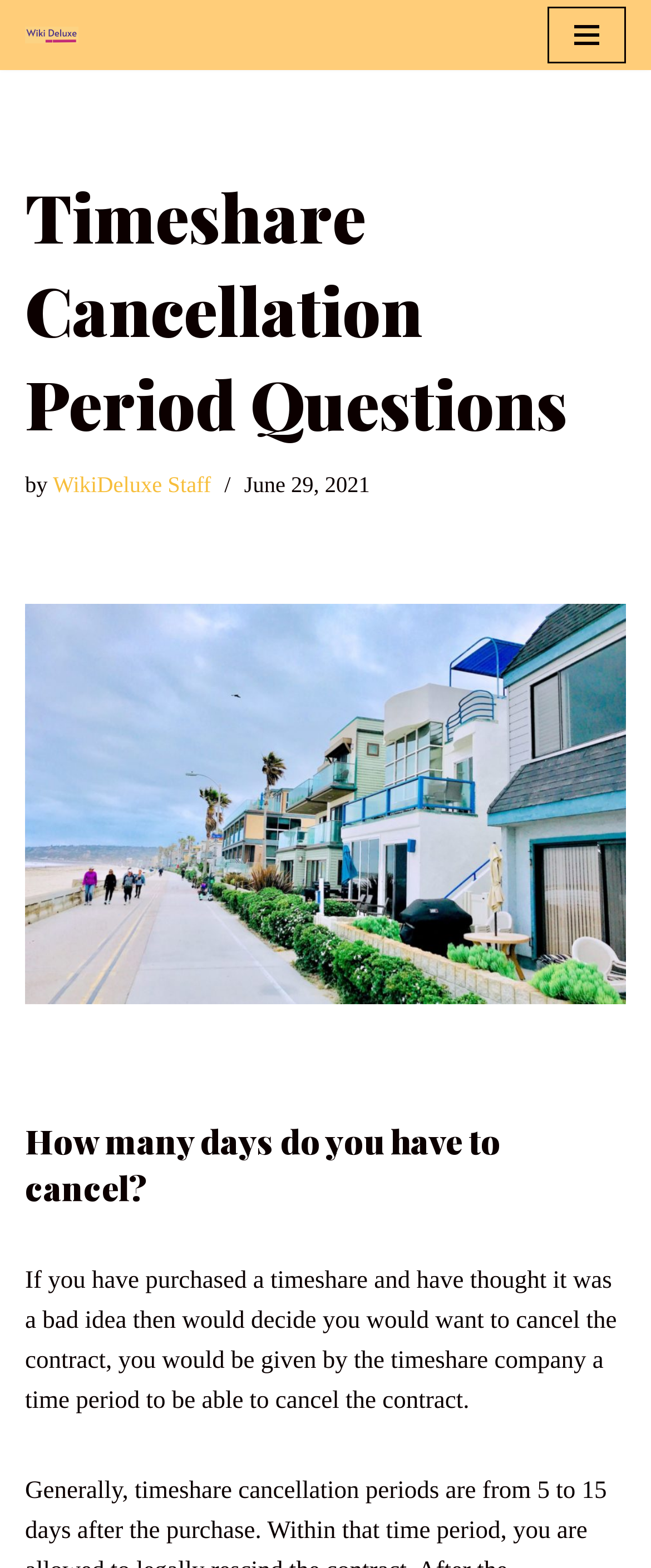What is the purpose of the timeshare company's given time period?
Please provide a detailed and thorough answer to the question.

According to the webpage, if you have purchased a timeshare and thought it was a bad idea, the timeshare company gives you a time period to cancel the contract. This implies that the purpose of this time period is to allow you to cancel the contract.